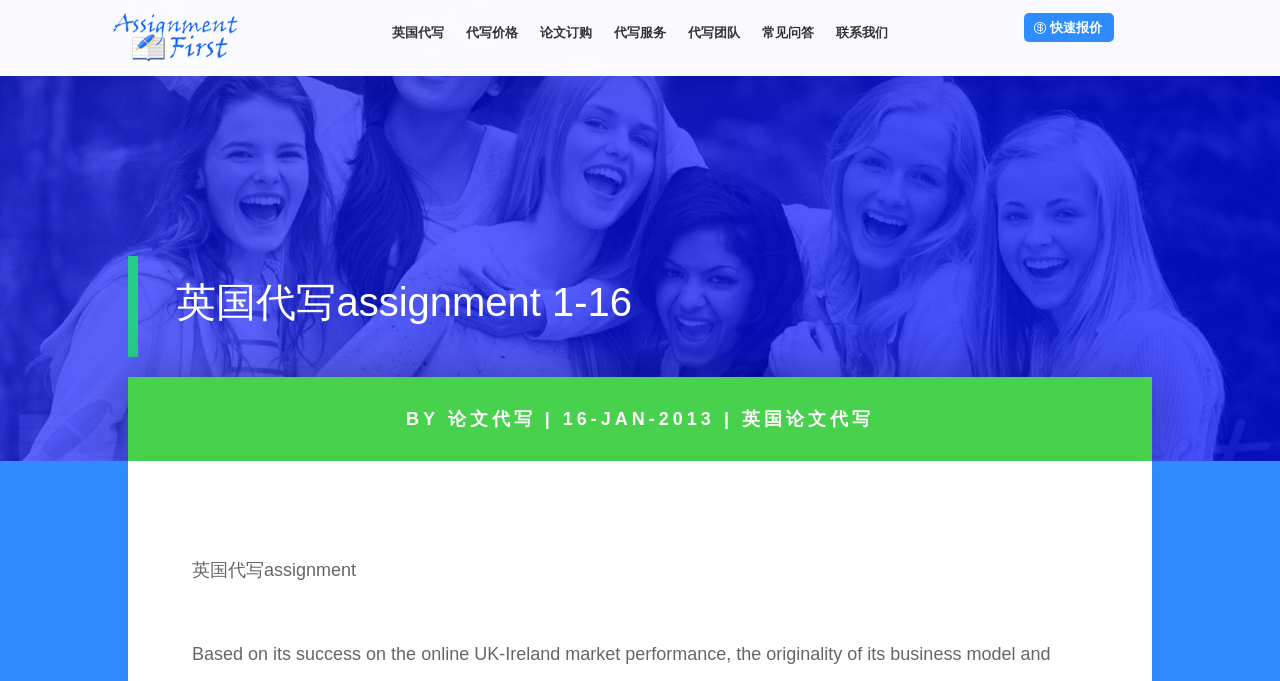Answer the question with a brief word or phrase:
What is the date mentioned on the webpage?

16-JAN-2013